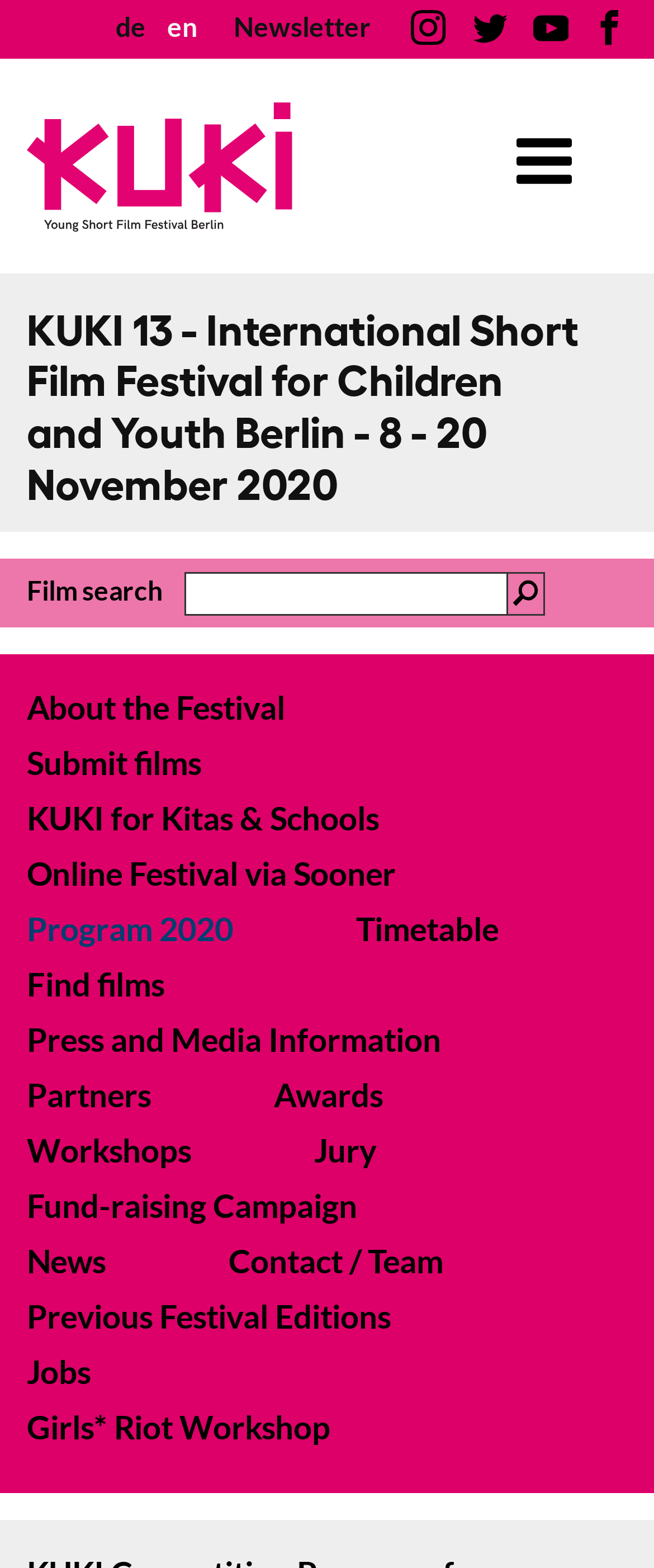Using the webpage screenshot and the element description Jobs, determine the bounding box coordinates. Specify the coordinates in the format (top-left x, top-left y, bottom-right x, bottom-right y) with values ranging from 0 to 1.

[0.041, 0.861, 0.237, 0.888]